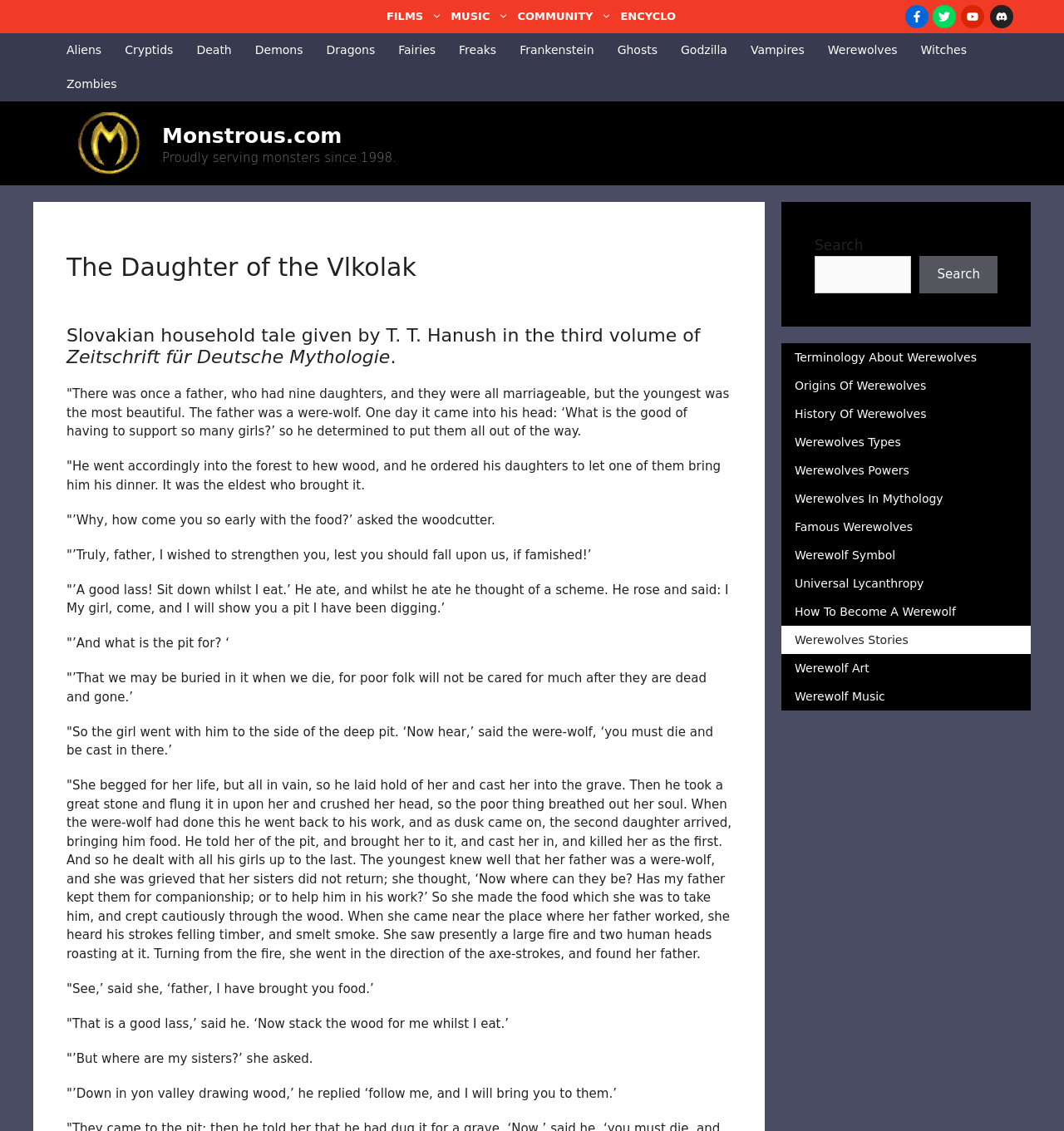Could you determine the bounding box coordinates of the clickable element to complete the instruction: "Explore the COMMUNITY page"? Provide the coordinates as four float numbers between 0 and 1, i.e., [left, top, right, bottom].

[0.486, 0.004, 0.583, 0.026]